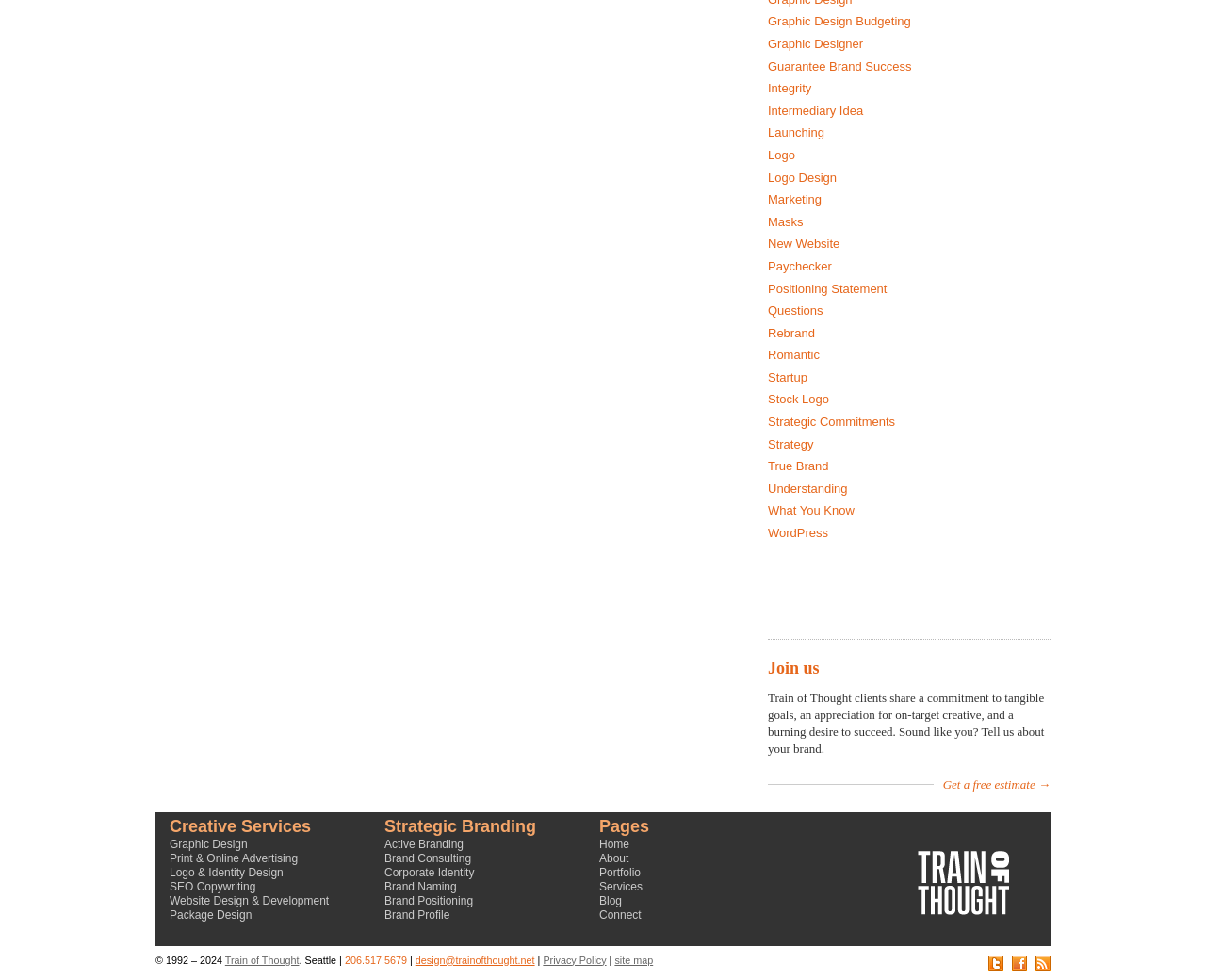Respond to the question below with a single word or phrase:
How many services are listed under 'Creative Services'?

6